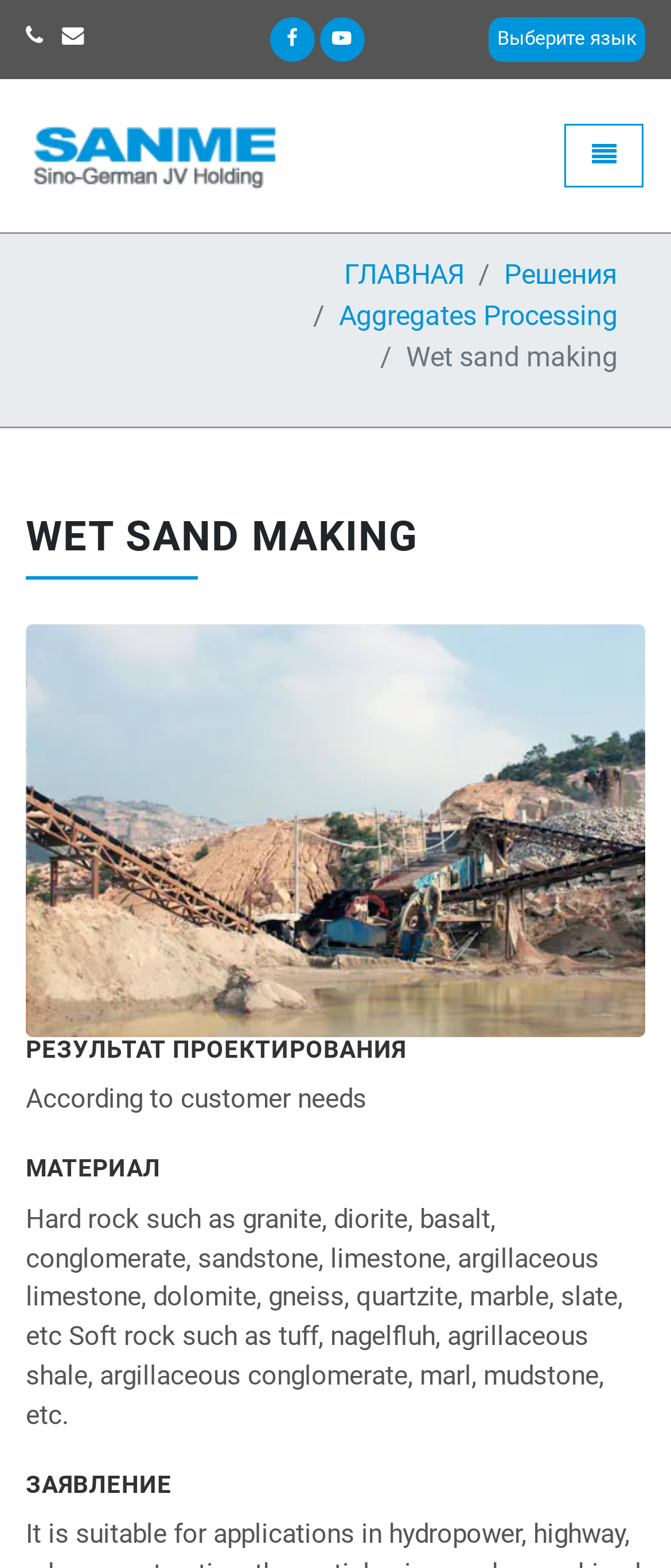Answer the question in a single word or phrase:
What is the main topic of the webpage?

Wet sand making